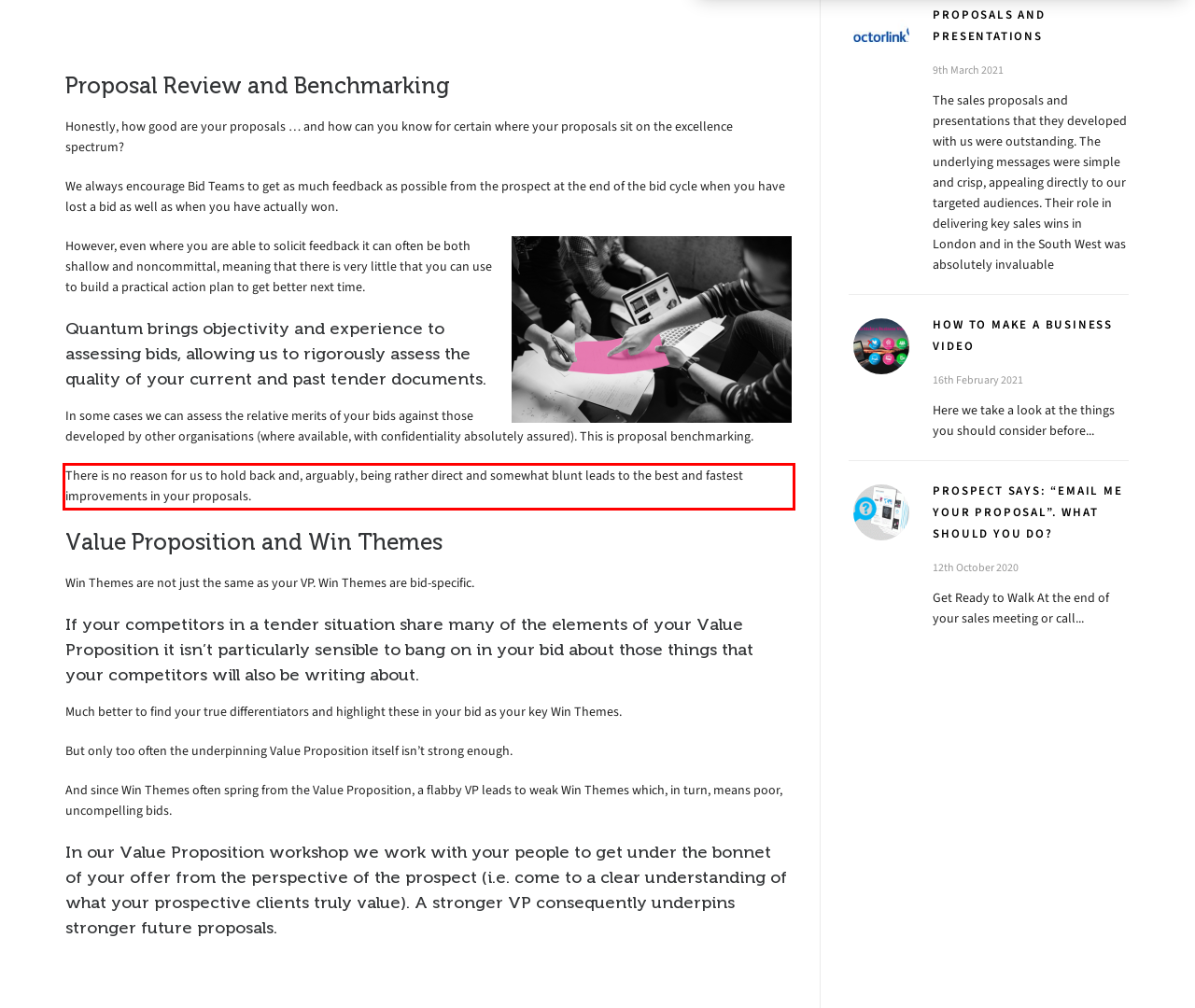The screenshot provided shows a webpage with a red bounding box. Apply OCR to the text within this red bounding box and provide the extracted content.

There is no reason for us to hold back and, arguably, being rather direct and somewhat blunt leads to the best and fastest improvements in your proposals.